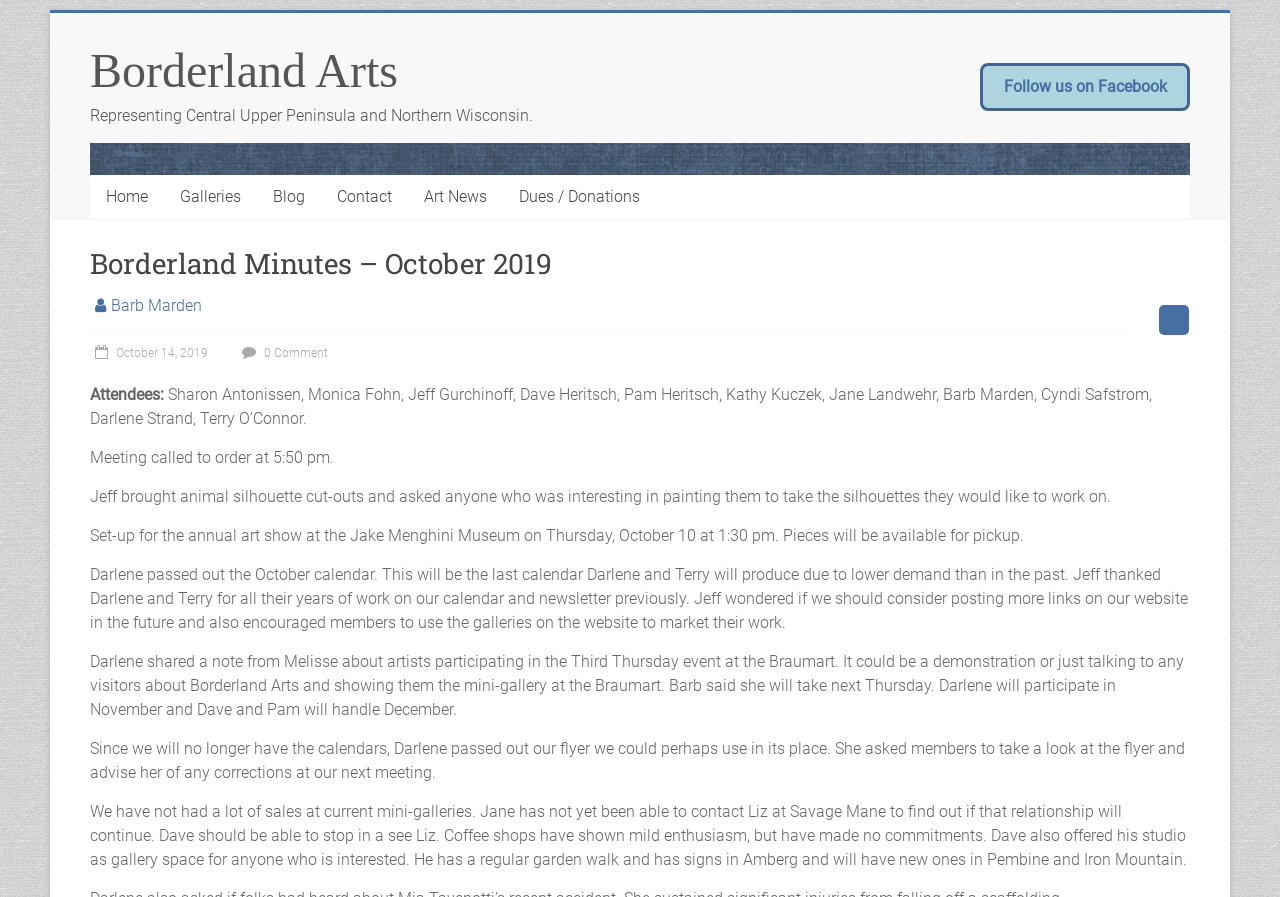Construct a comprehensive description capturing every detail on the webpage.

The webpage appears to be the minutes of a meeting for Borderland Arts, a organization representing Central Upper Peninsula and Northern Wisconsin. At the top of the page, there is a link to skip to the content, followed by a heading with the organization's name and a link to its homepage. Below this, there is a brief description of the organization.

On the top-right corner, there is a section with social media links, including a link to follow the organization on Facebook. Next to this section, there is an image of the organization's logo.

The main content of the page is divided into two sections. The first section is a navigation menu with links to different pages, including Home, Galleries, Blog, Contact, Art News, and Dues/Donations.

The second section is the meeting minutes, which starts with a heading indicating the date and title of the meeting. Below this, there is a list of attendees, followed by a brief description of the meeting, including the time it was called to order.

The rest of the meeting minutes are divided into several paragraphs, each describing a different topic discussed during the meeting. These topics include the distribution of animal silhouette cut-outs, the setup for an annual art show, the distribution of a calendar, and discussions about posting links on the website, participating in a Third Thursday event, and using mini-galleries.

Throughout the meeting minutes, there are several links to names of people, which may be references to their profiles or contact information. There are also some icons, including a clock icon indicating the time of the meeting and a comment icon indicating the number of comments on the post.